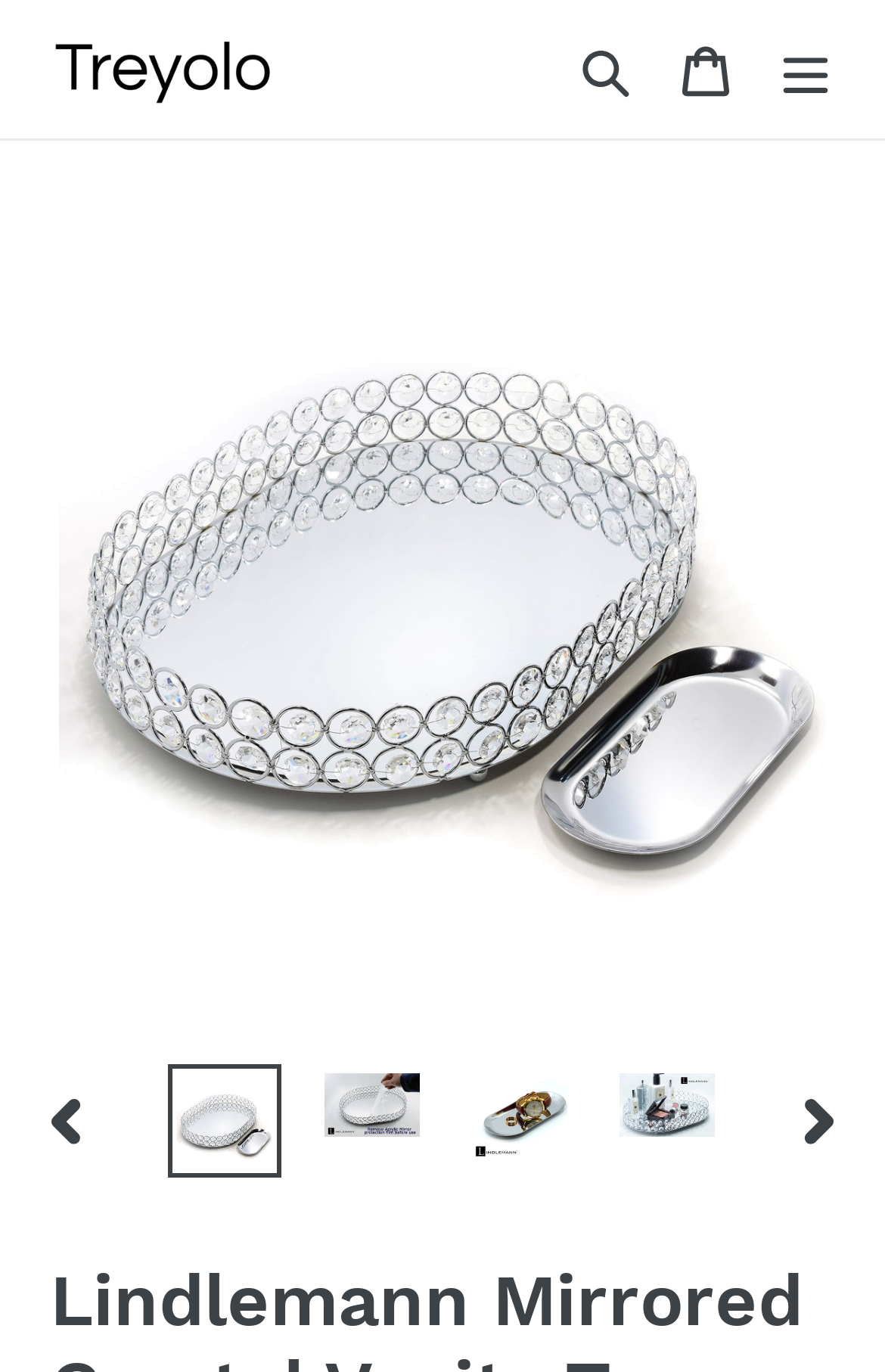Please identify the bounding box coordinates of the area that needs to be clicked to follow this instruction: "Load image into Gallery viewer".

[0.19, 0.775, 0.319, 0.858]